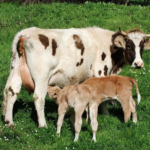Respond to the question below with a single word or phrase:
What is the calf doing in the image?

Nursing